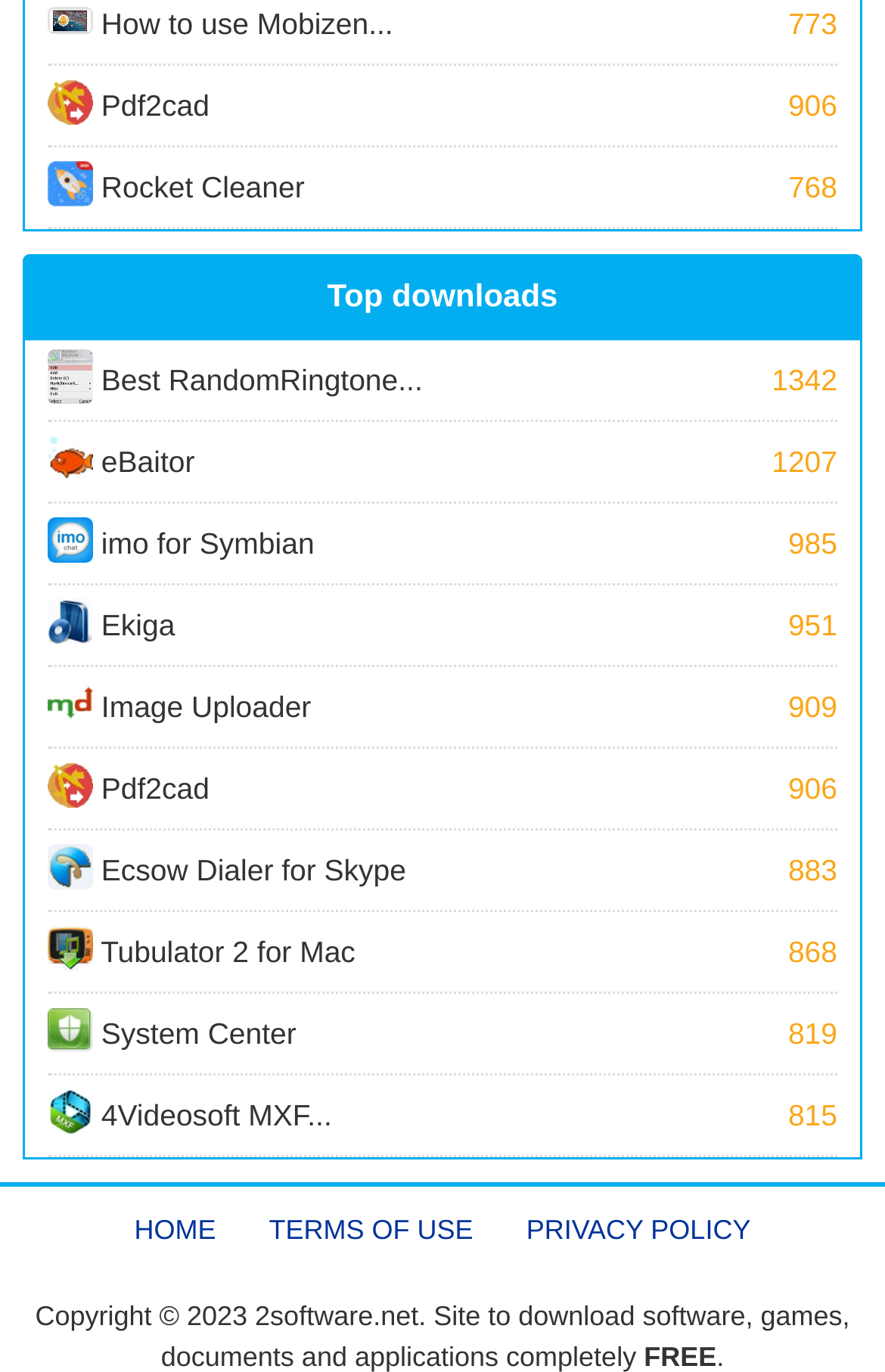Locate the bounding box coordinates of the clickable element to fulfill the following instruction: "Download Pdf2cad – Convert PDF to CAD". Provide the coordinates as four float numbers between 0 and 1 in the format [left, top, right, bottom].

[0.054, 0.048, 0.946, 0.106]